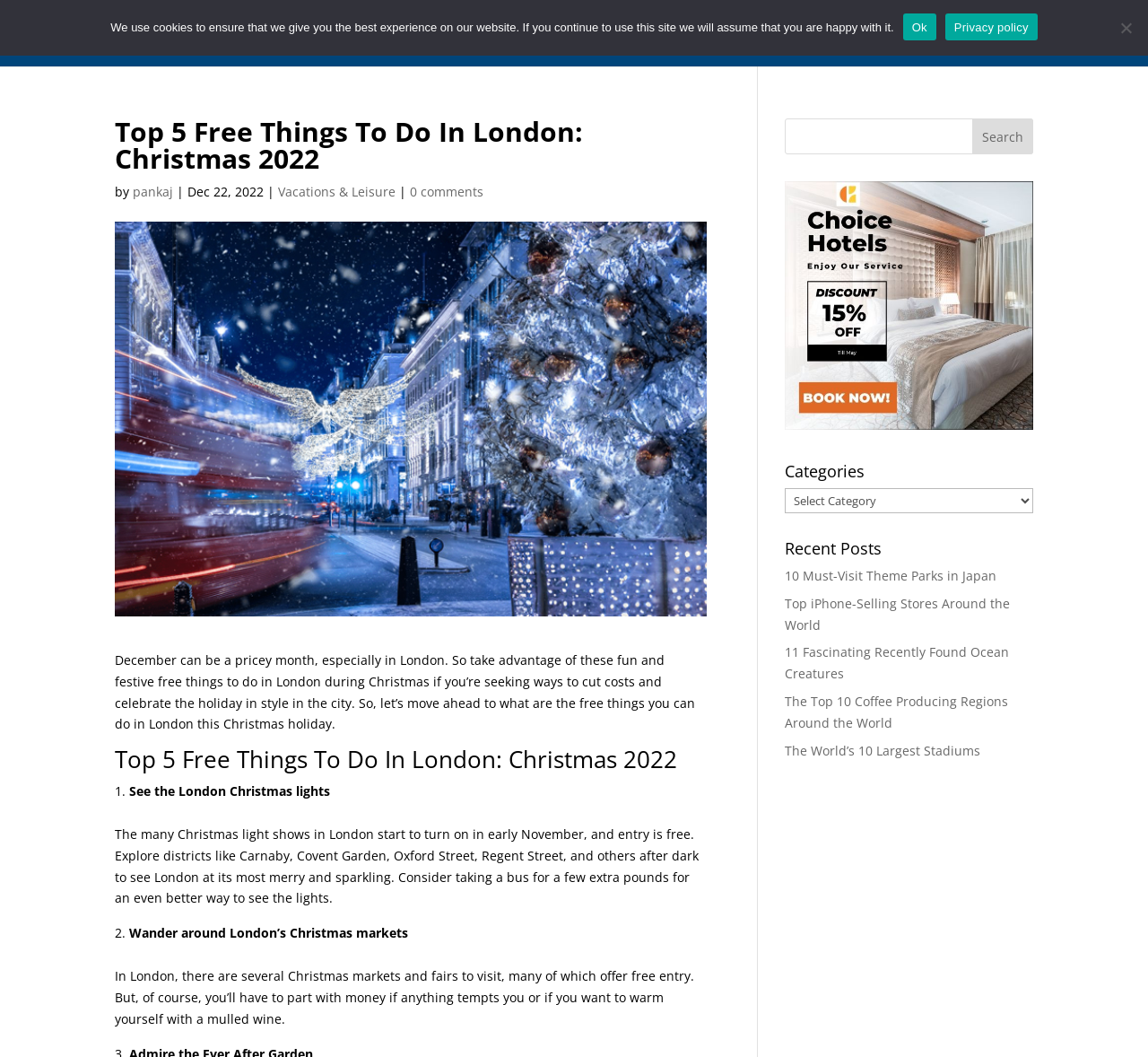How many links are in the navigation menu?
Using the visual information from the image, give a one-word or short-phrase answer.

7